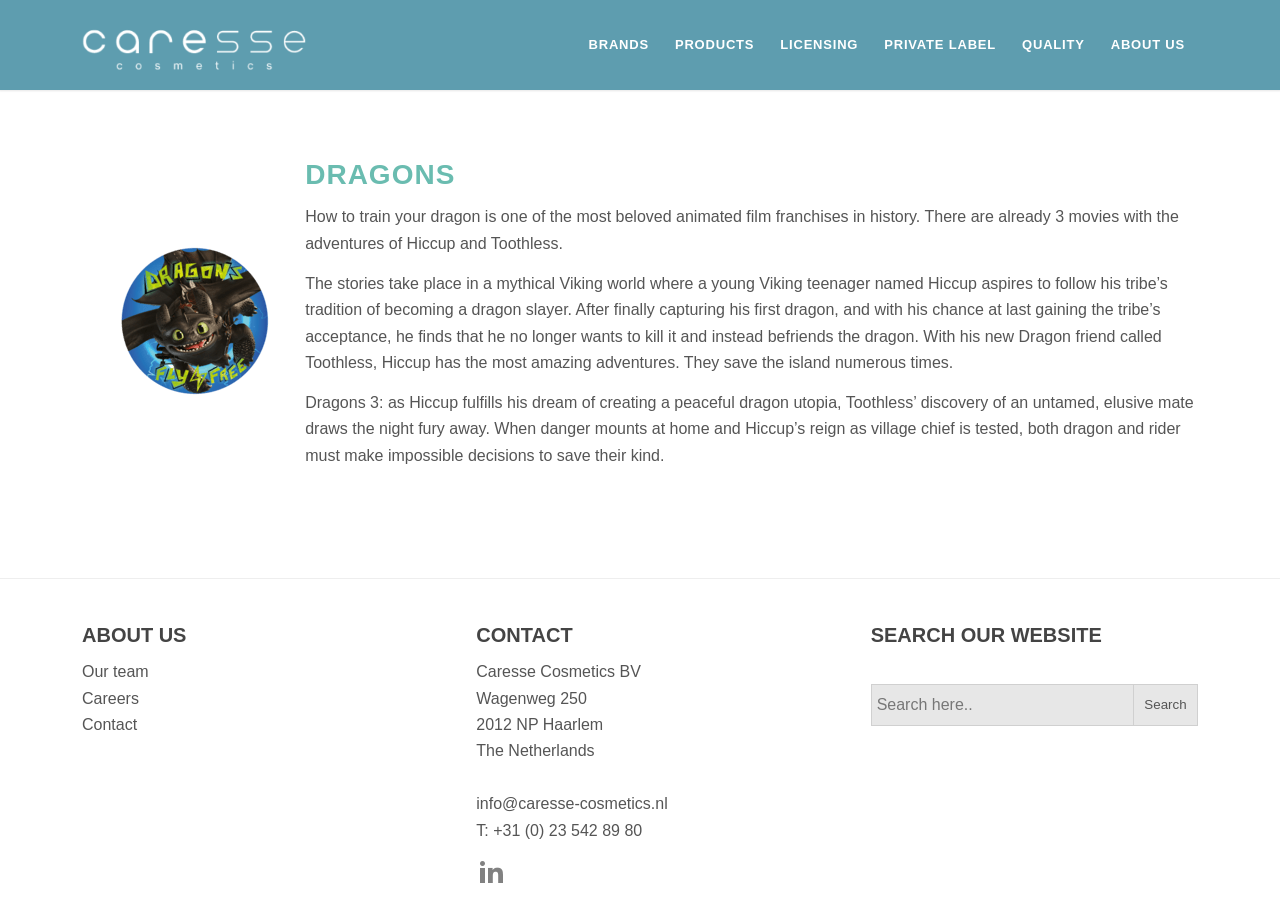What is the name of the company behind this webpage?
Using the image provided, answer with just one word or phrase.

Caresse Cosmetics